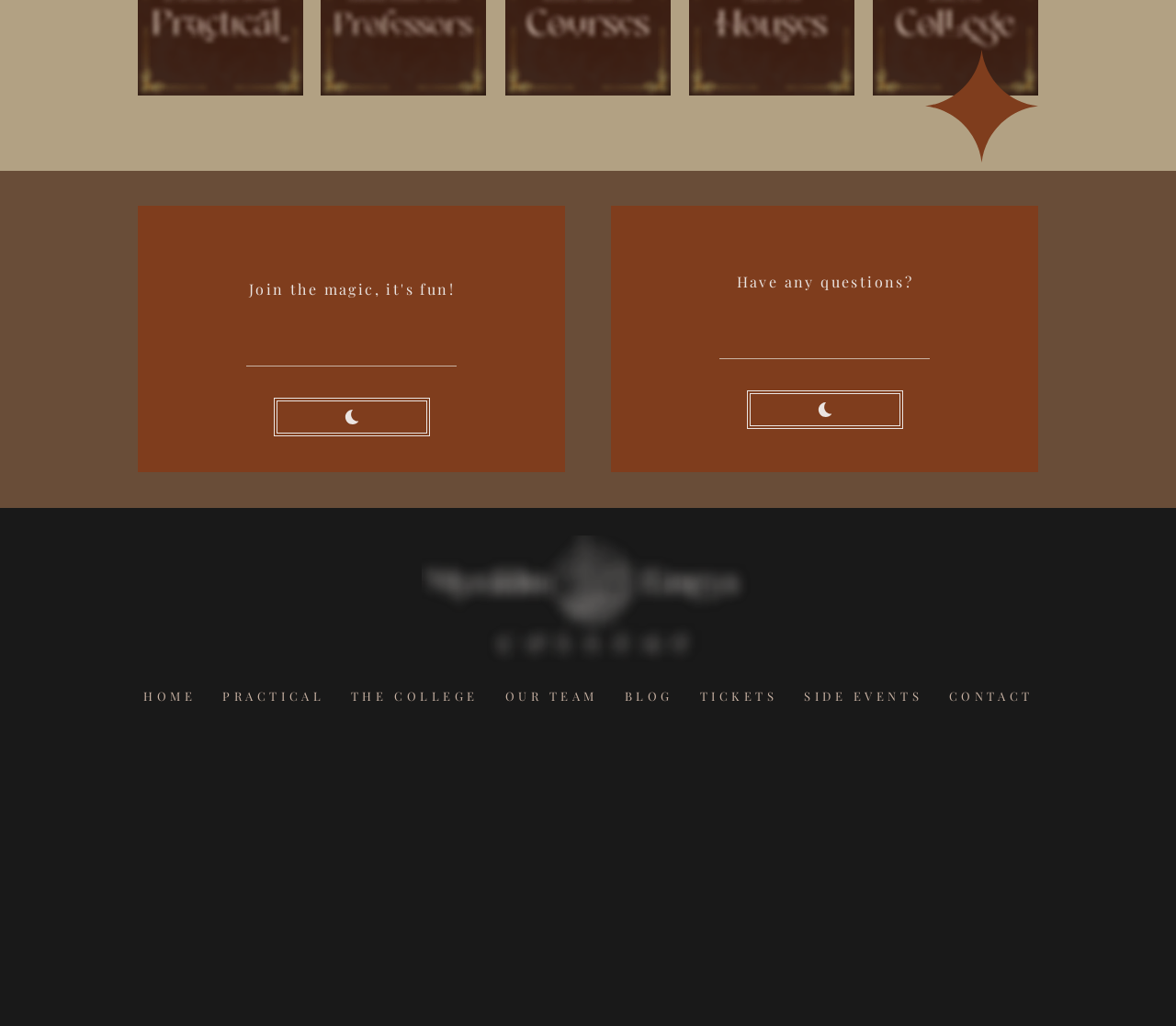Locate the bounding box coordinates of the element you need to click to accomplish the task described by this instruction: "Click FAQ".

[0.727, 0.294, 0.816, 0.346]